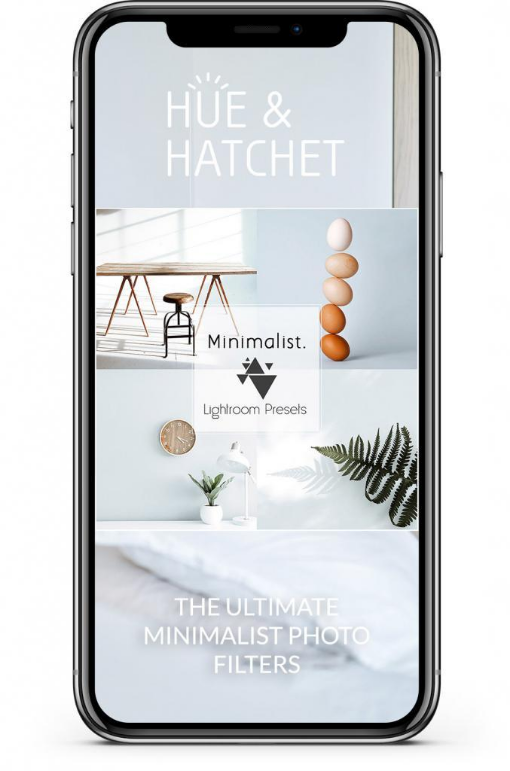Refer to the image and provide an in-depth answer to the question: 
What is the theme of the Lightroom presets?

The design showcases a collage of serene and aesthetically pleasing images with a focus on simplicity and elegance, as indicated by the text overlay stating 'Minimalist. Lightroom Presets'.